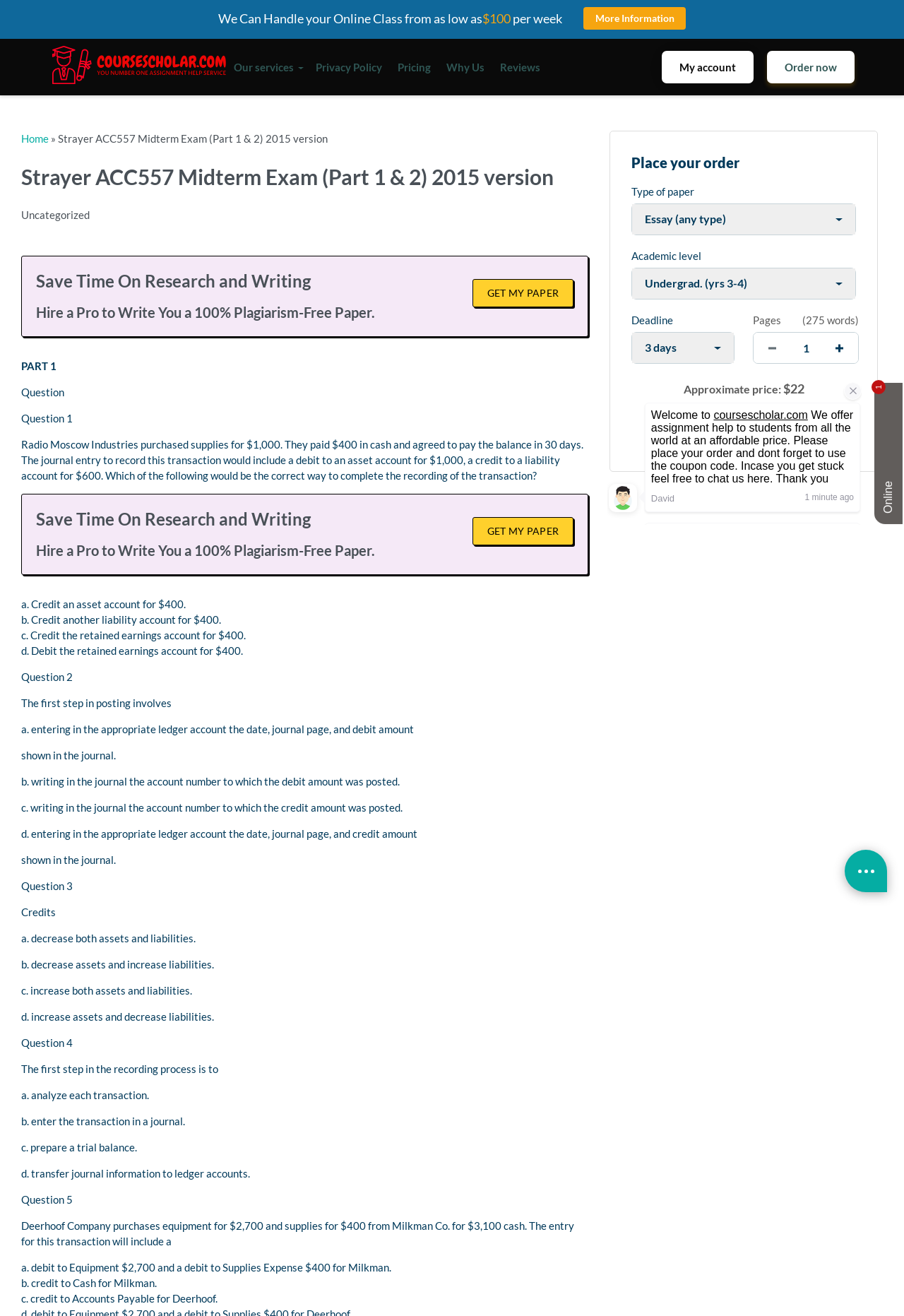Identify the bounding box coordinates of the region that should be clicked to execute the following instruction: "Open the live chat".

[0.79, 0.636, 0.981, 0.663]